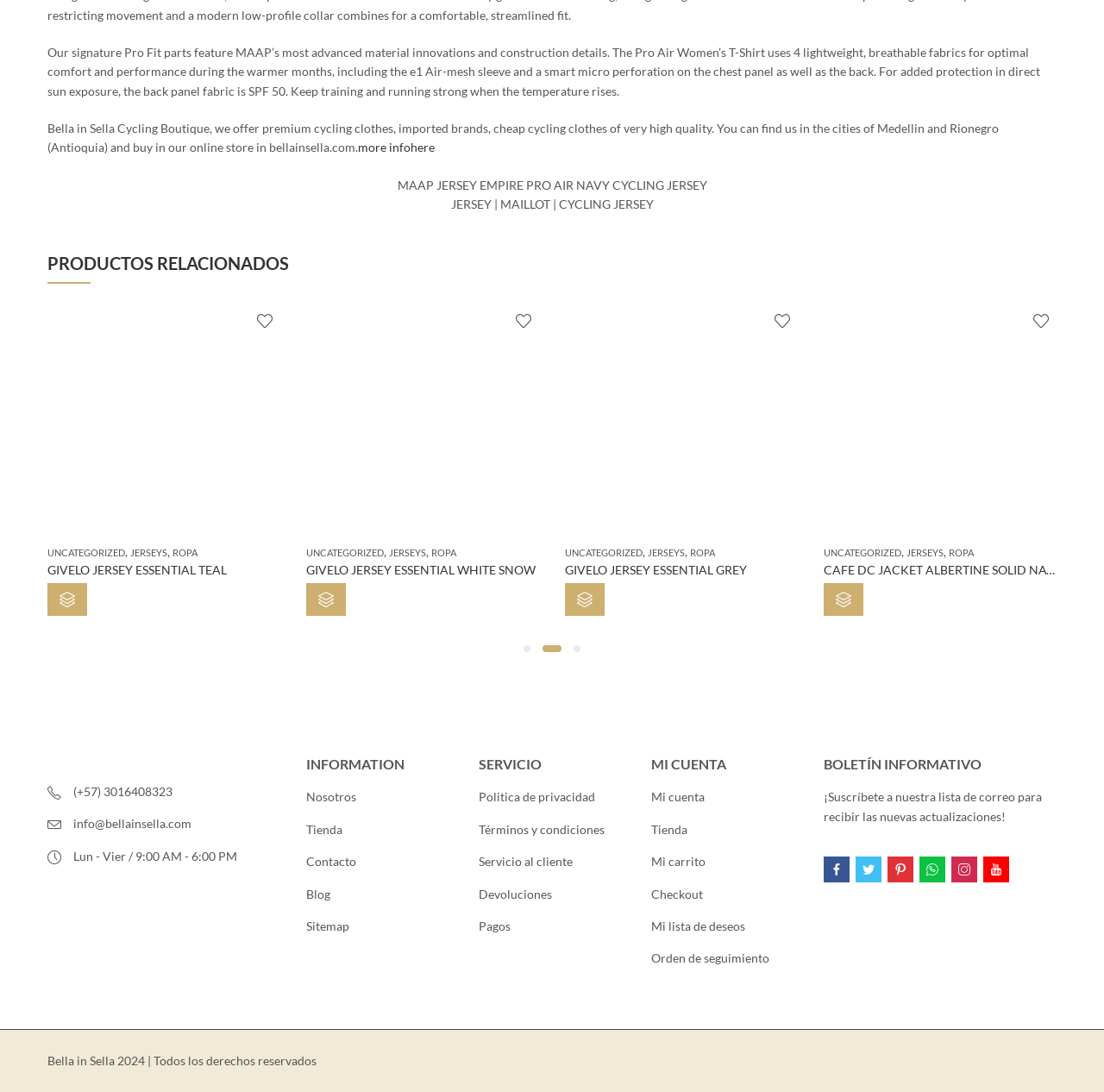Kindly determine the bounding box coordinates for the area that needs to be clicked to execute this instruction: "Click the '#couples' link".

None